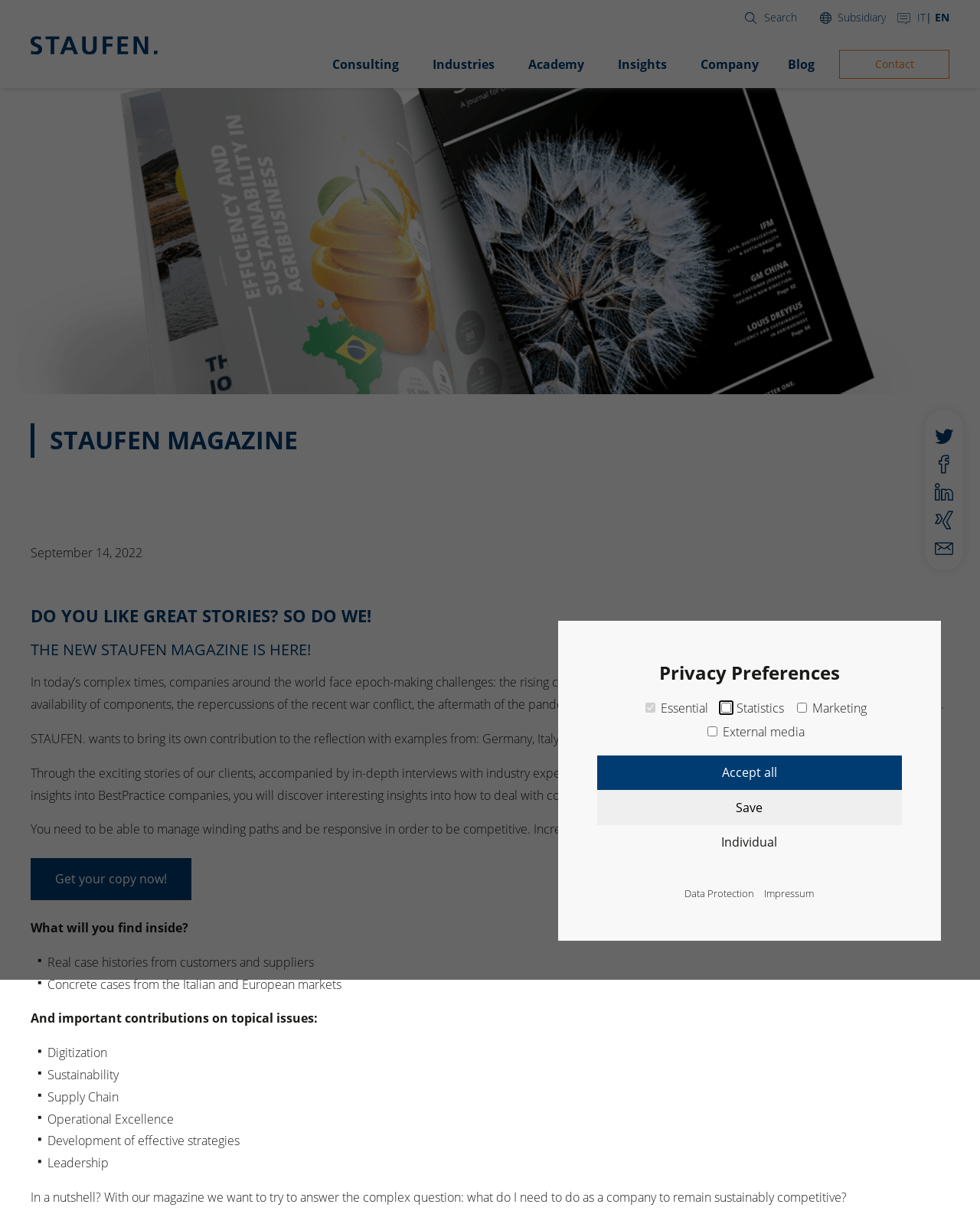Please reply with a single word or brief phrase to the question: 
What is the text of the link at the bottom of the dialog box?

Data Protection